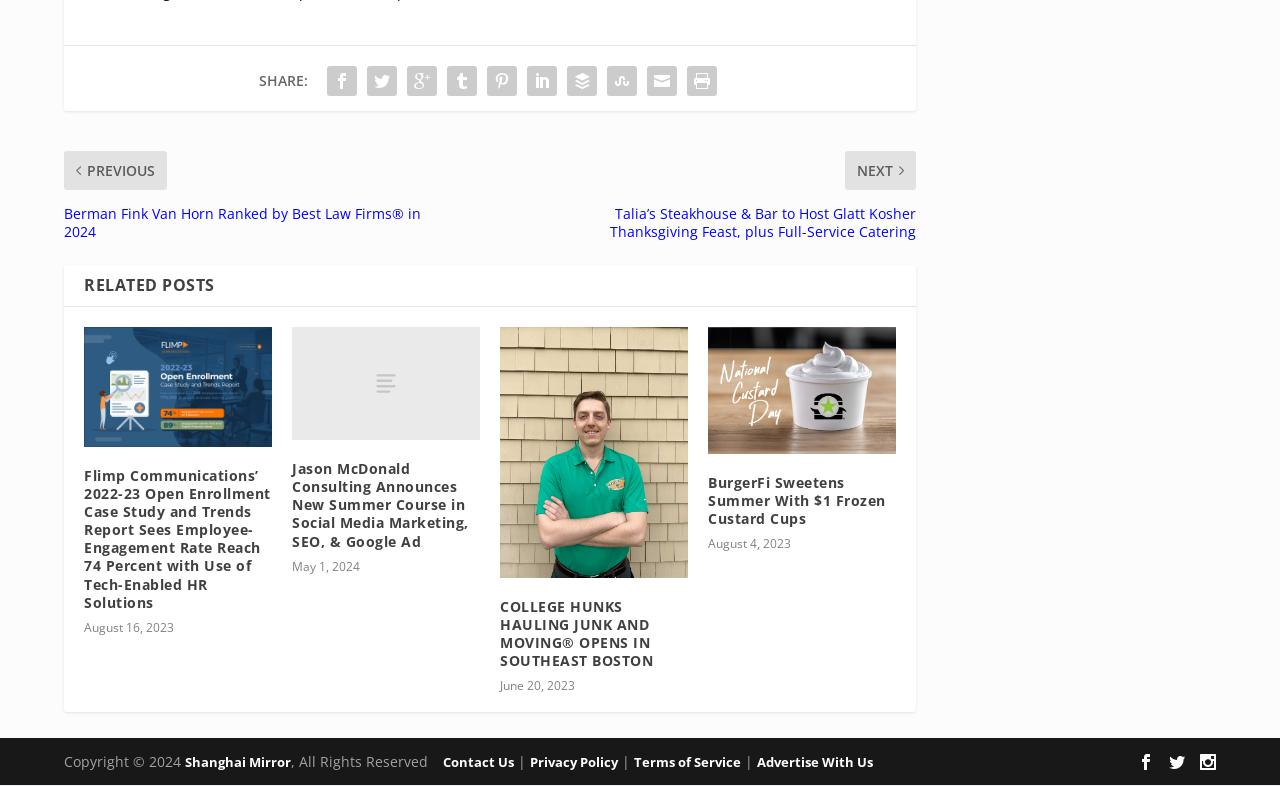Please locate the clickable area by providing the bounding box coordinates to follow this instruction: "Contact Us".

[0.334, 0.924, 0.402, 0.947]